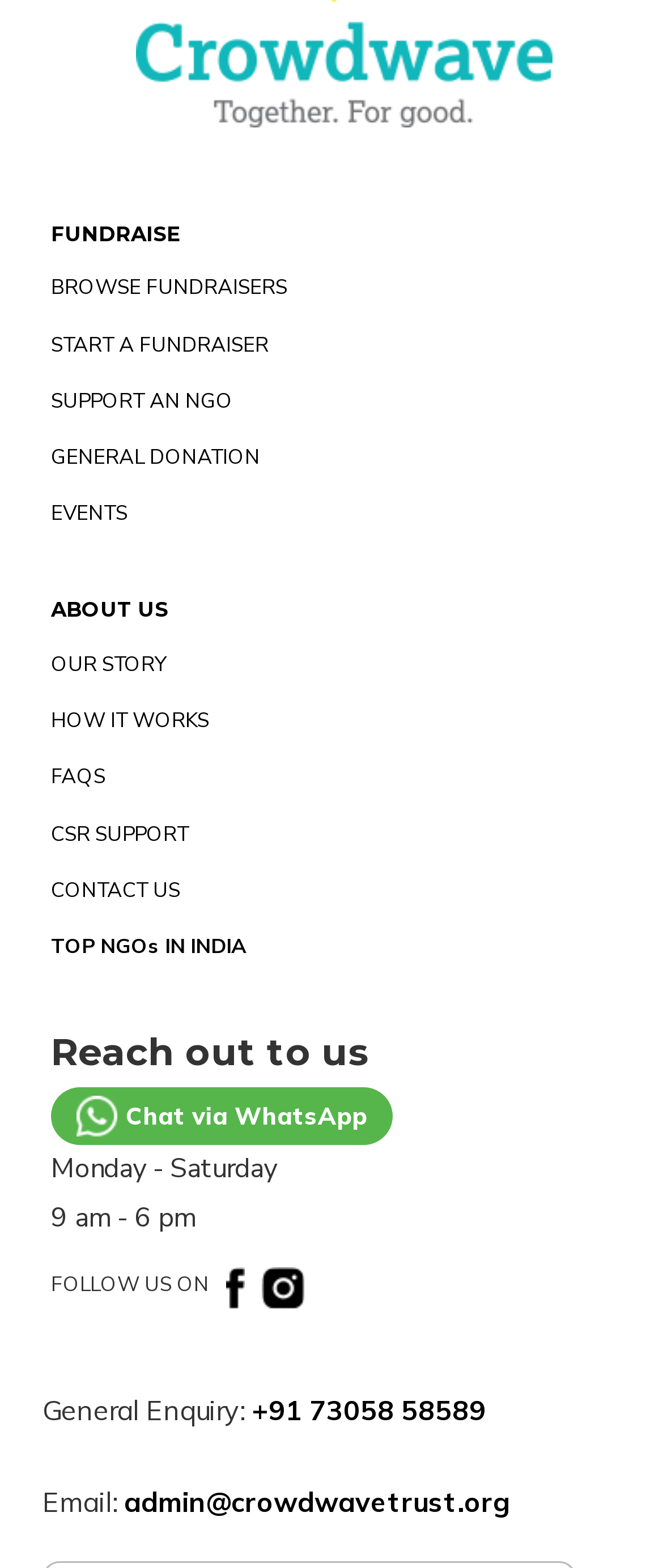What is the name of the NGO supported by this website?
From the screenshot, provide a brief answer in one word or phrase.

CrowdWave Trust